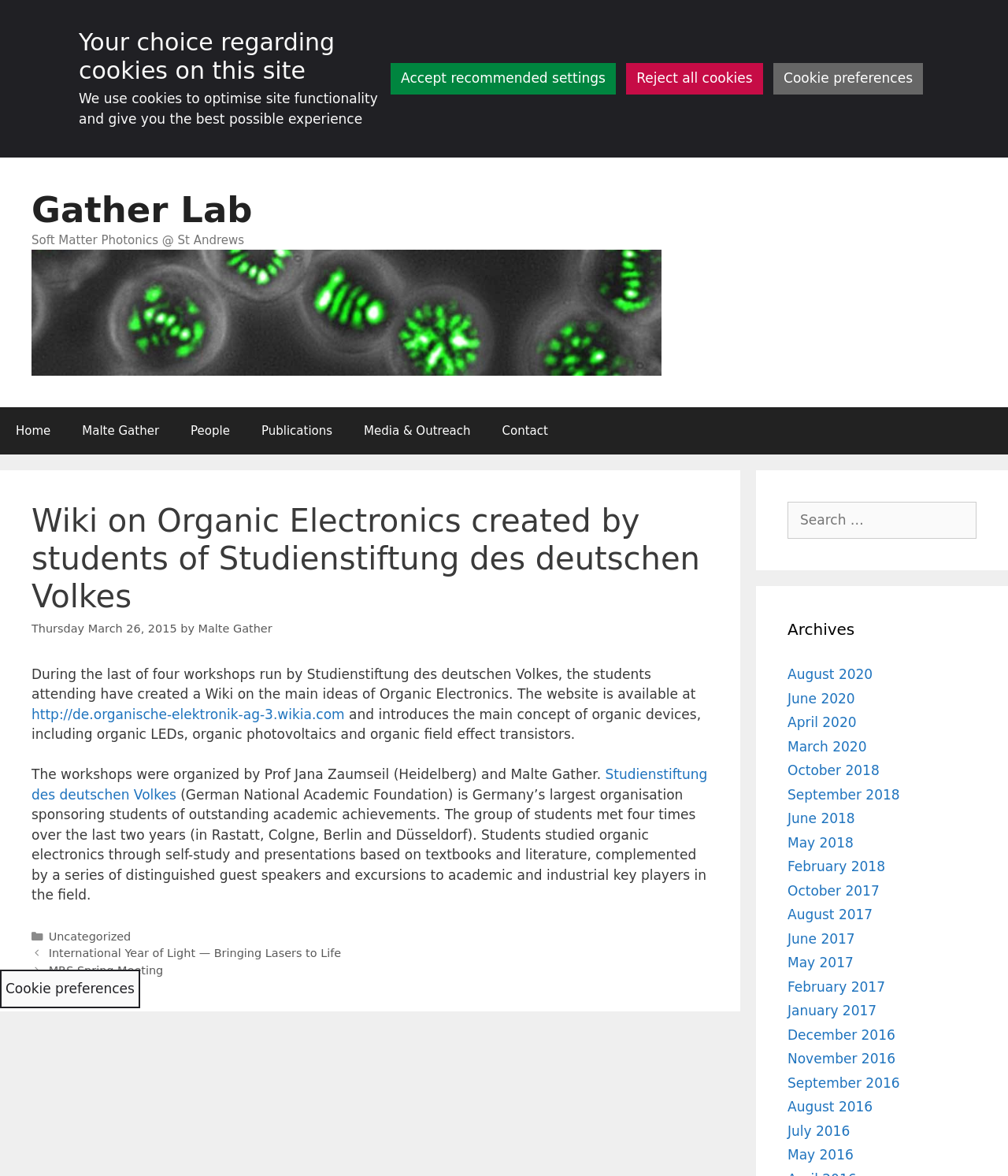What is the name of the lab?
Provide an in-depth and detailed answer to the question.

I found the answer by looking at the banner section of the webpage, where it says 'Site' and has a link to 'Gather Lab' with an image next to it. This suggests that Gather Lab is the name of the lab associated with the website.